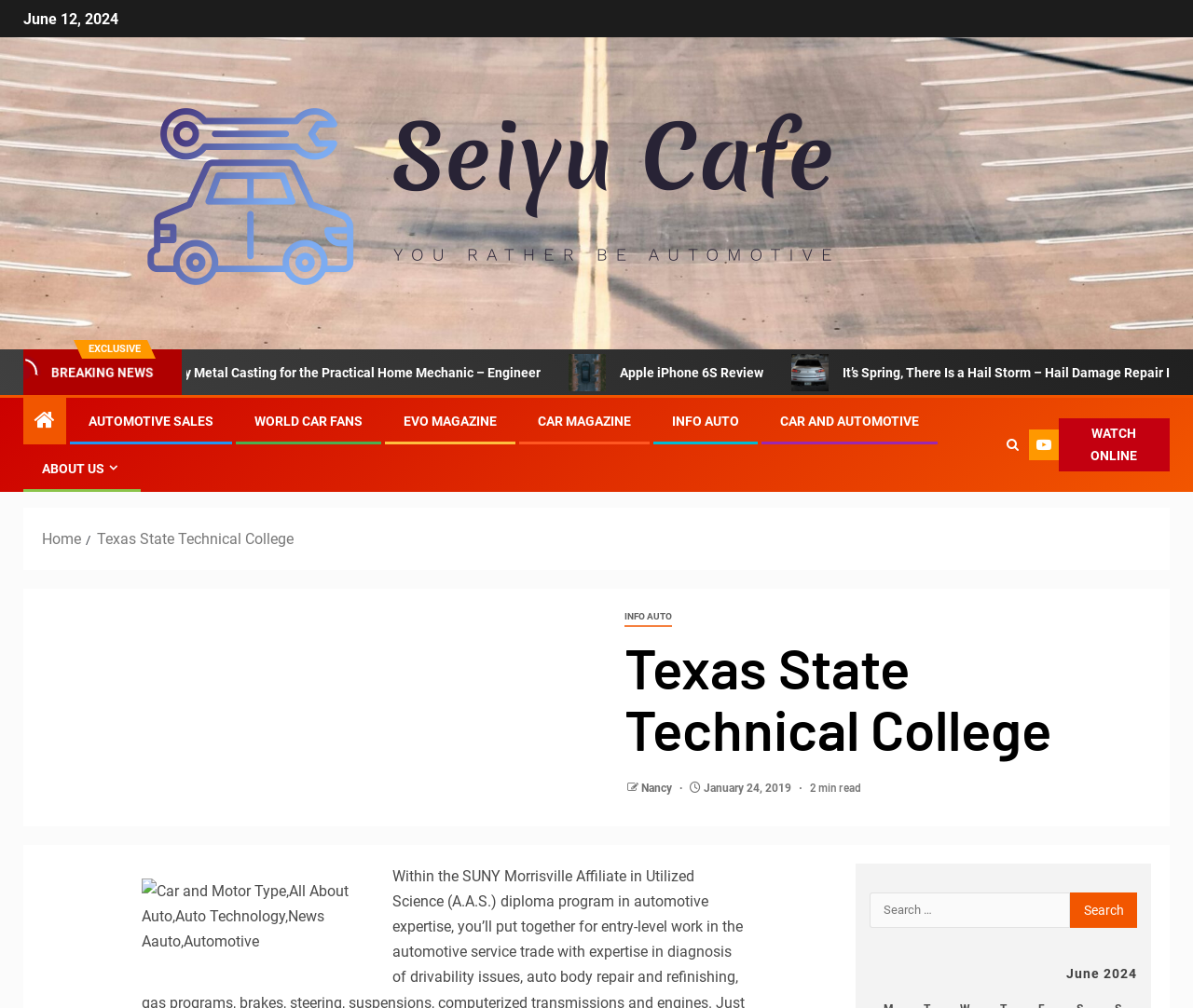Indicate the bounding box coordinates of the clickable region to achieve the following instruction: "Search for something."

[0.729, 0.885, 0.953, 0.92]